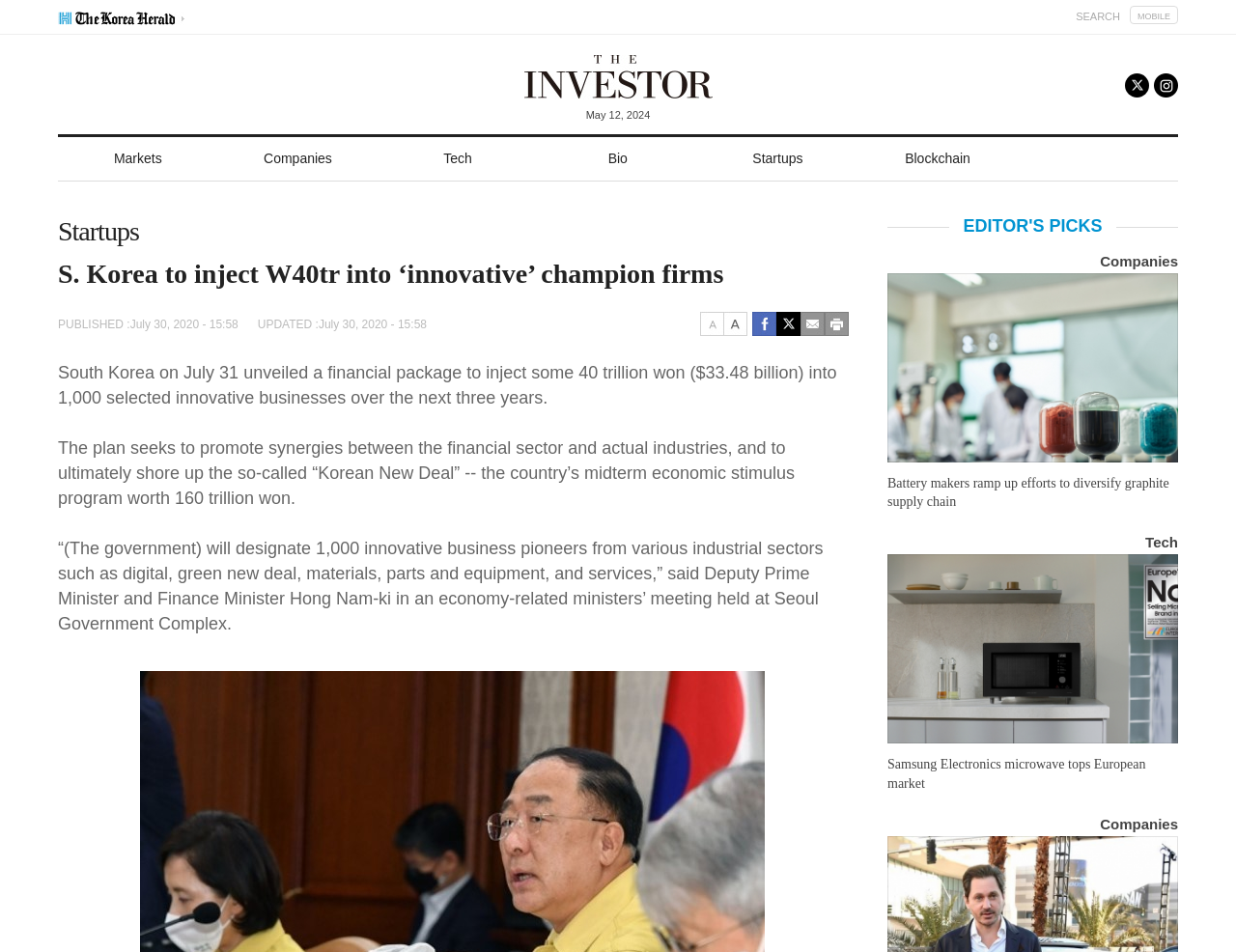Locate and provide the bounding box coordinates for the HTML element that matches this description: "Startups".

[0.565, 0.144, 0.694, 0.19]